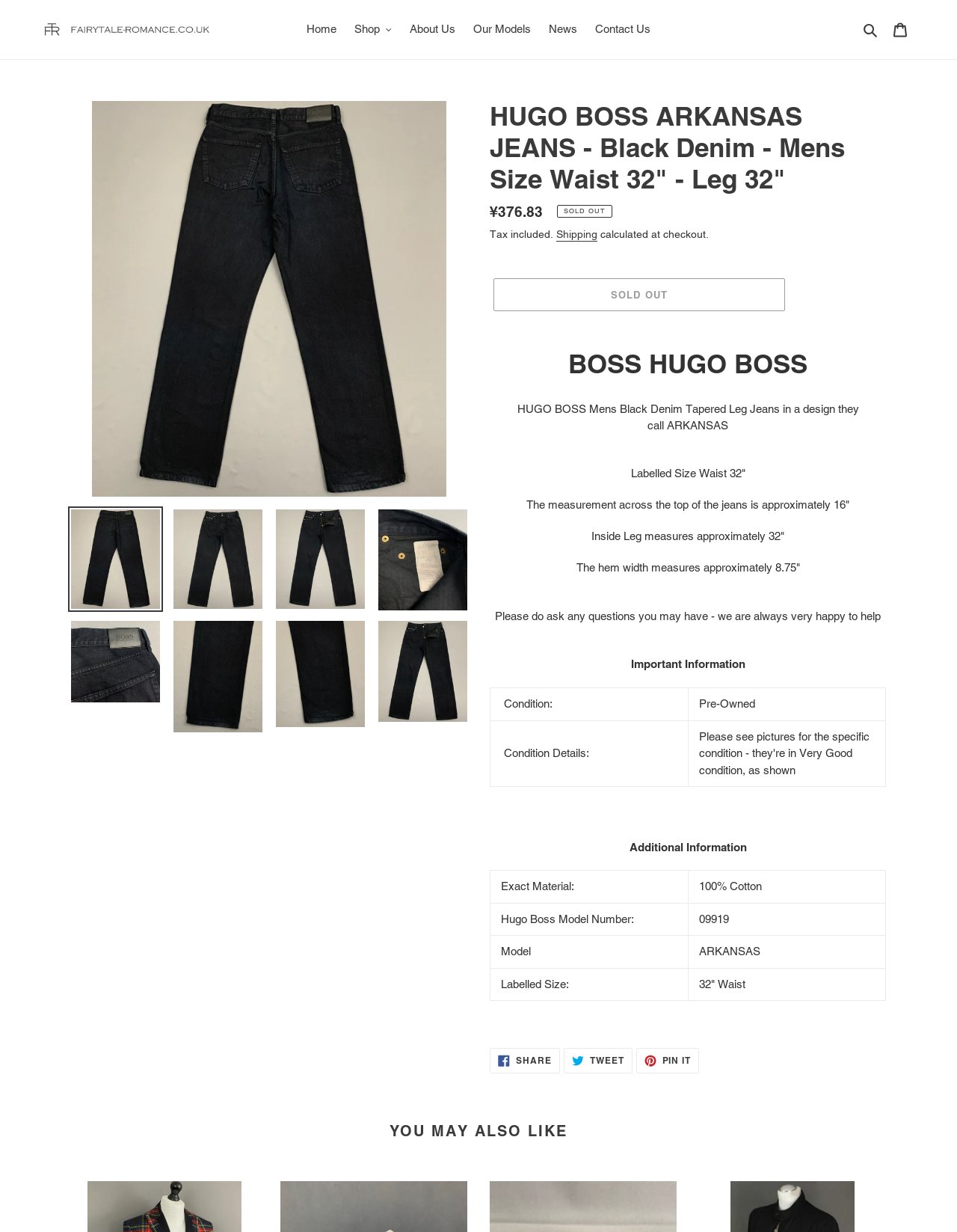Determine the bounding box coordinates of the area to click in order to meet this instruction: "Click the 'Search' button".

[0.897, 0.016, 0.924, 0.031]